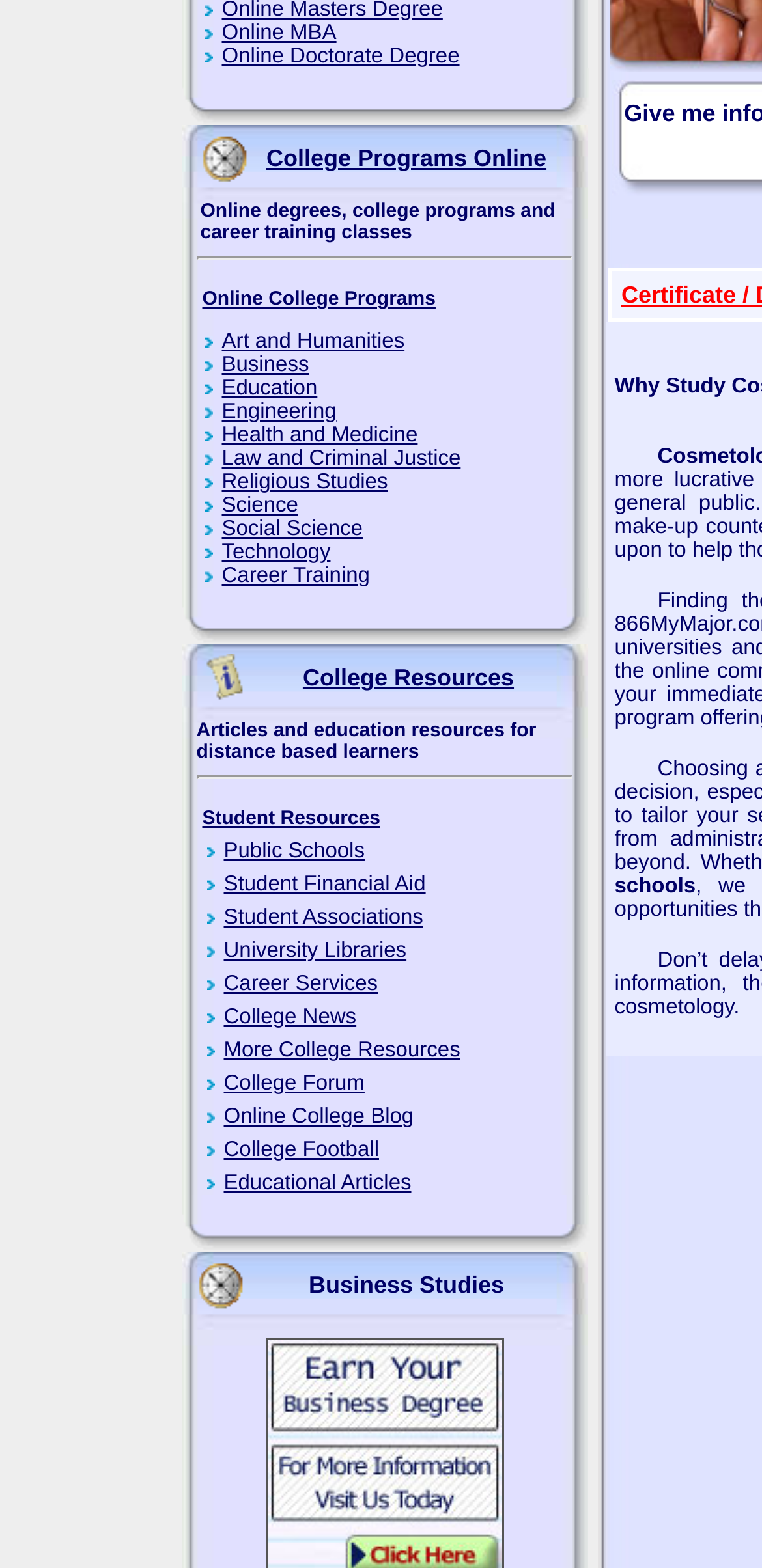From the screenshot, find the bounding box of the UI element matching this description: "Law and Criminal Justice". Supply the bounding box coordinates in the form [left, top, right, bottom], each a float between 0 and 1.

[0.268, 0.285, 0.753, 0.3]